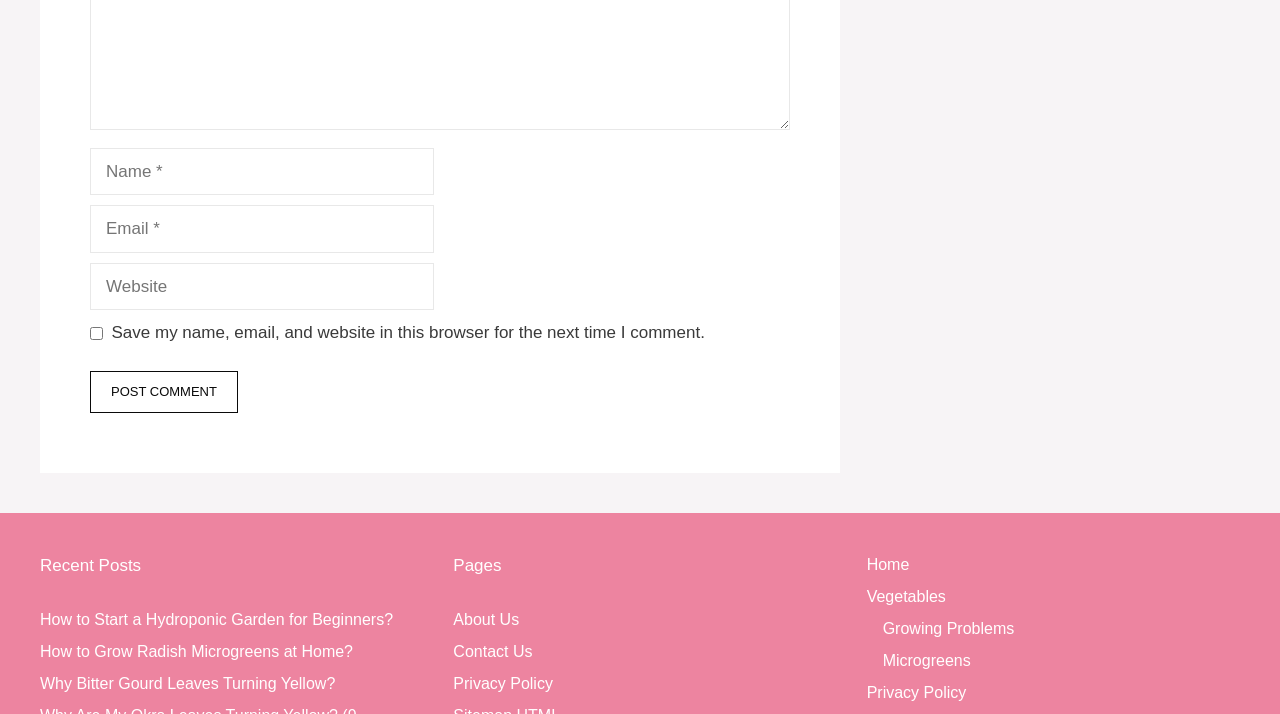Given the description of a UI element: "Home", identify the bounding box coordinates of the matching element in the webpage screenshot.

[0.677, 0.779, 0.71, 0.802]